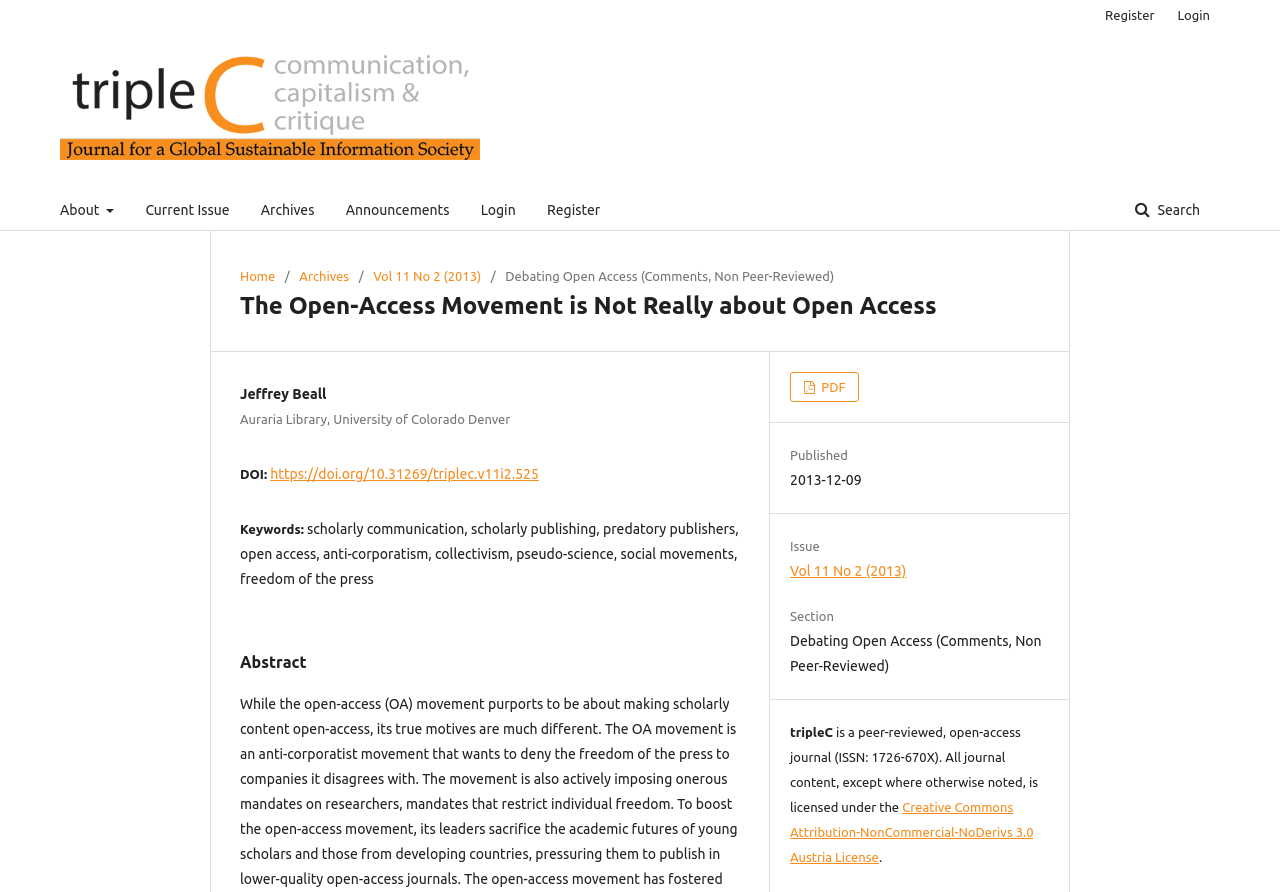Identify the bounding box coordinates of the part that should be clicked to carry out this instruction: "Login to the system".

[0.376, 0.213, 0.403, 0.258]